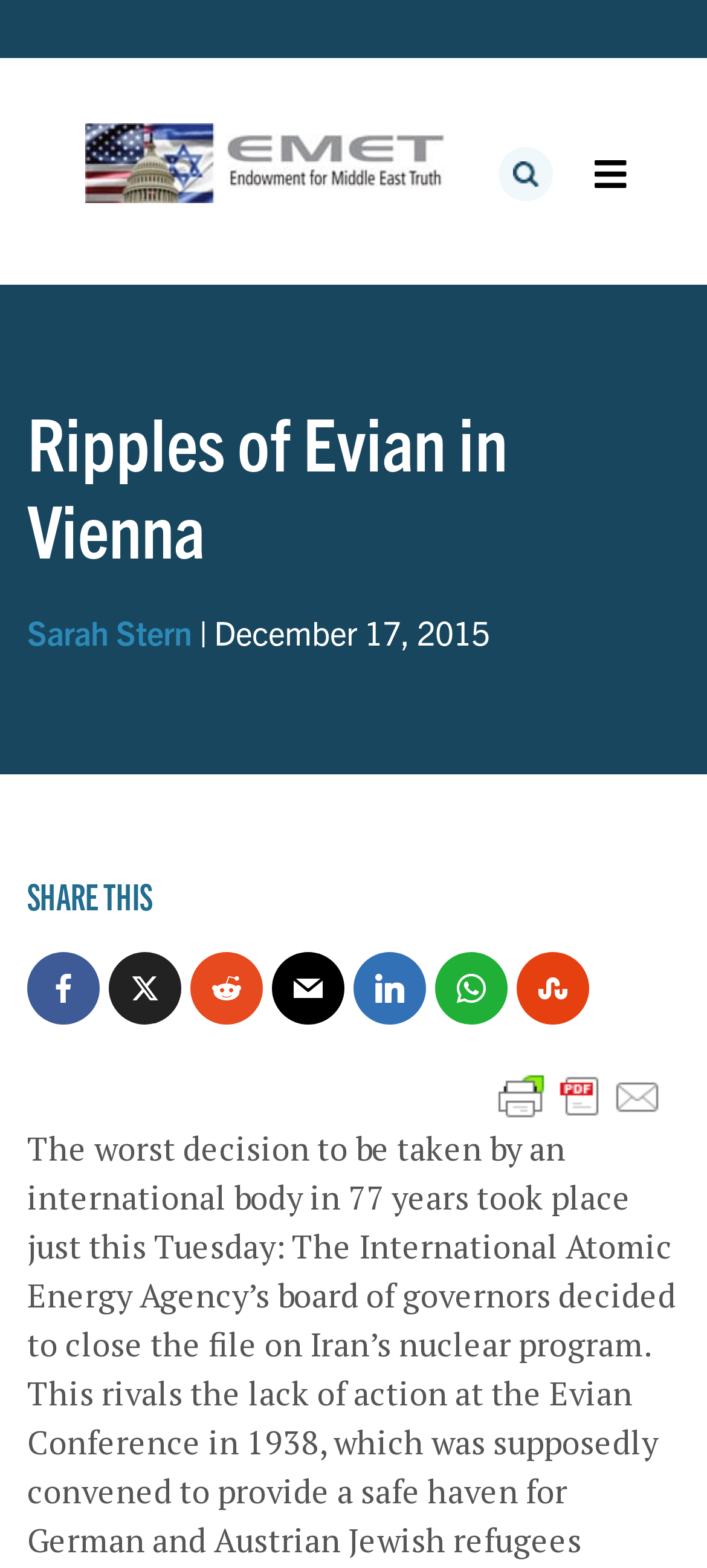What is the function of the links below 'SHARE THIS'?
Could you answer the question with a detailed and thorough explanation?

The links below 'SHARE THIS' have icons representing different social media platforms, suggesting that they are used to share the article on those platforms.